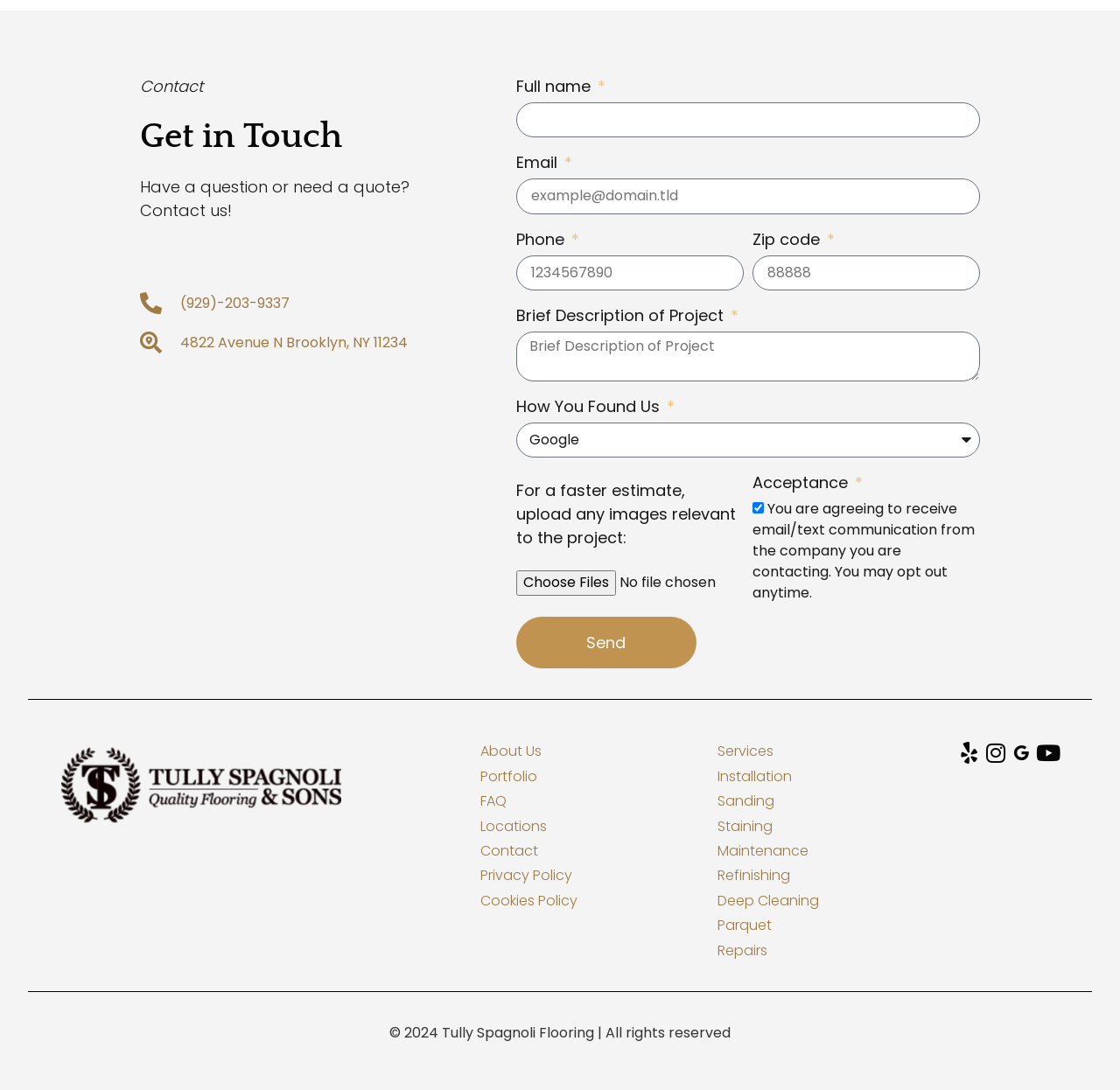Please identify the bounding box coordinates of the element's region that I should click in order to complete the following instruction: "Click the 'About Us' link". The bounding box coordinates consist of four float numbers between 0 and 1, i.e., [left, top, right, bottom].

[0.429, 0.681, 0.516, 0.699]